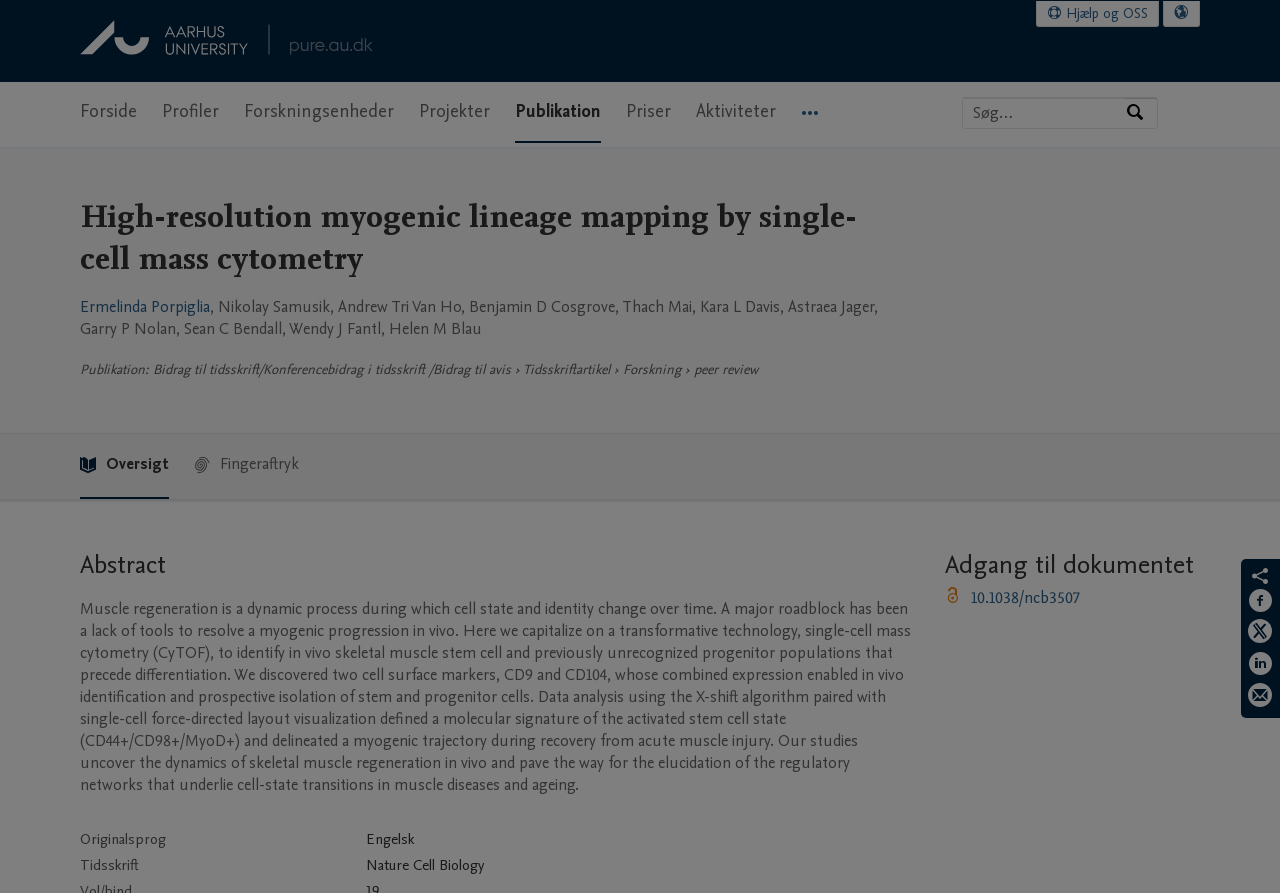What is the name of the journal?
Provide an in-depth answer to the question, covering all aspects.

The name of the journal can be found in the section below the abstract, where it is listed as 'Nature Cell Biology'.